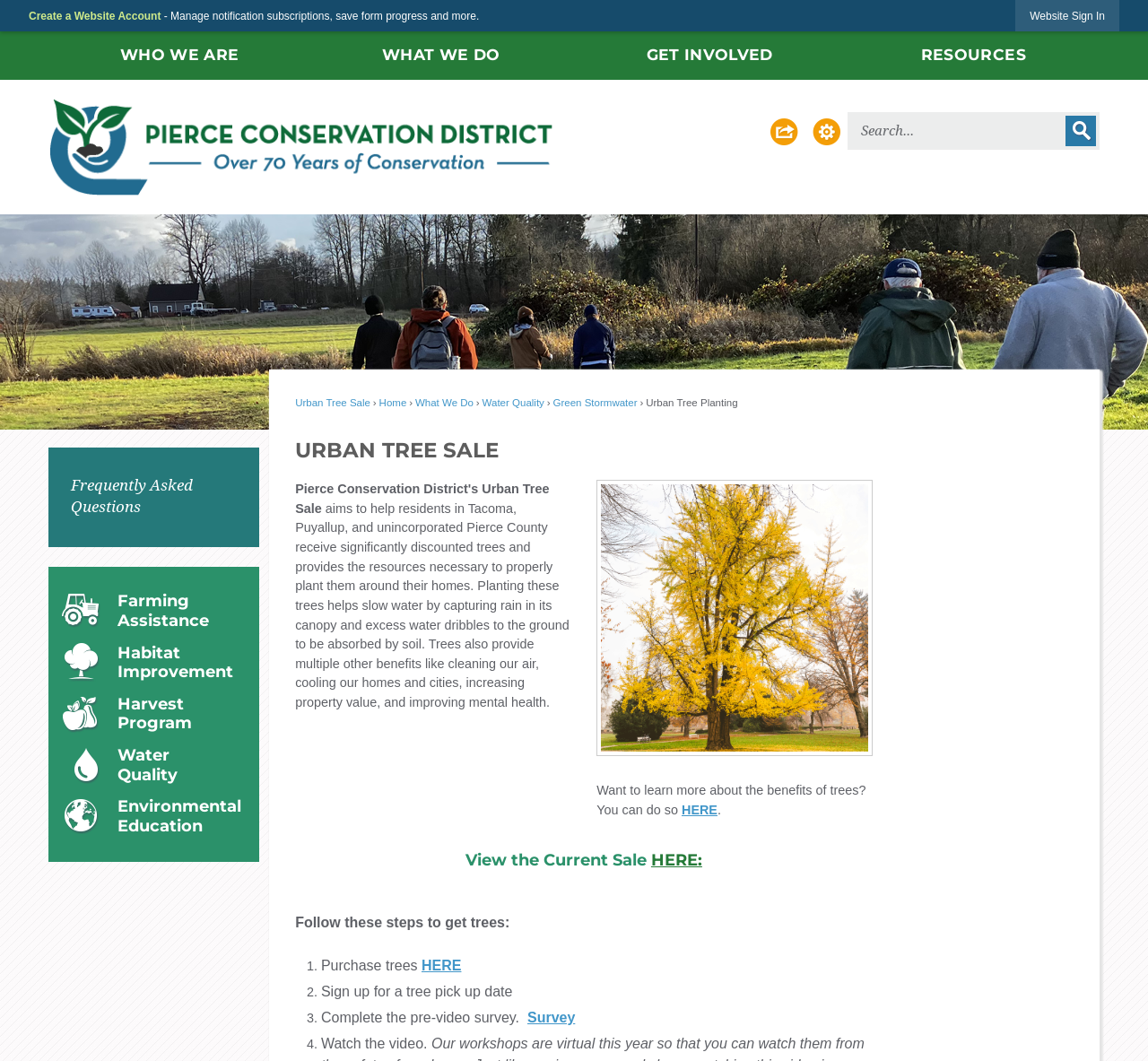Show me the bounding box coordinates of the clickable region to achieve the task as per the instruction: "Search for something".

[0.738, 0.105, 0.957, 0.141]